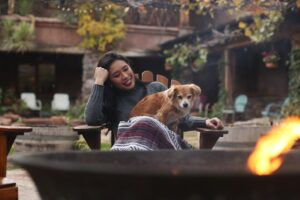Please answer the following question using a single word or phrase: 
What is the source of light on the faces in the image?

Firepit